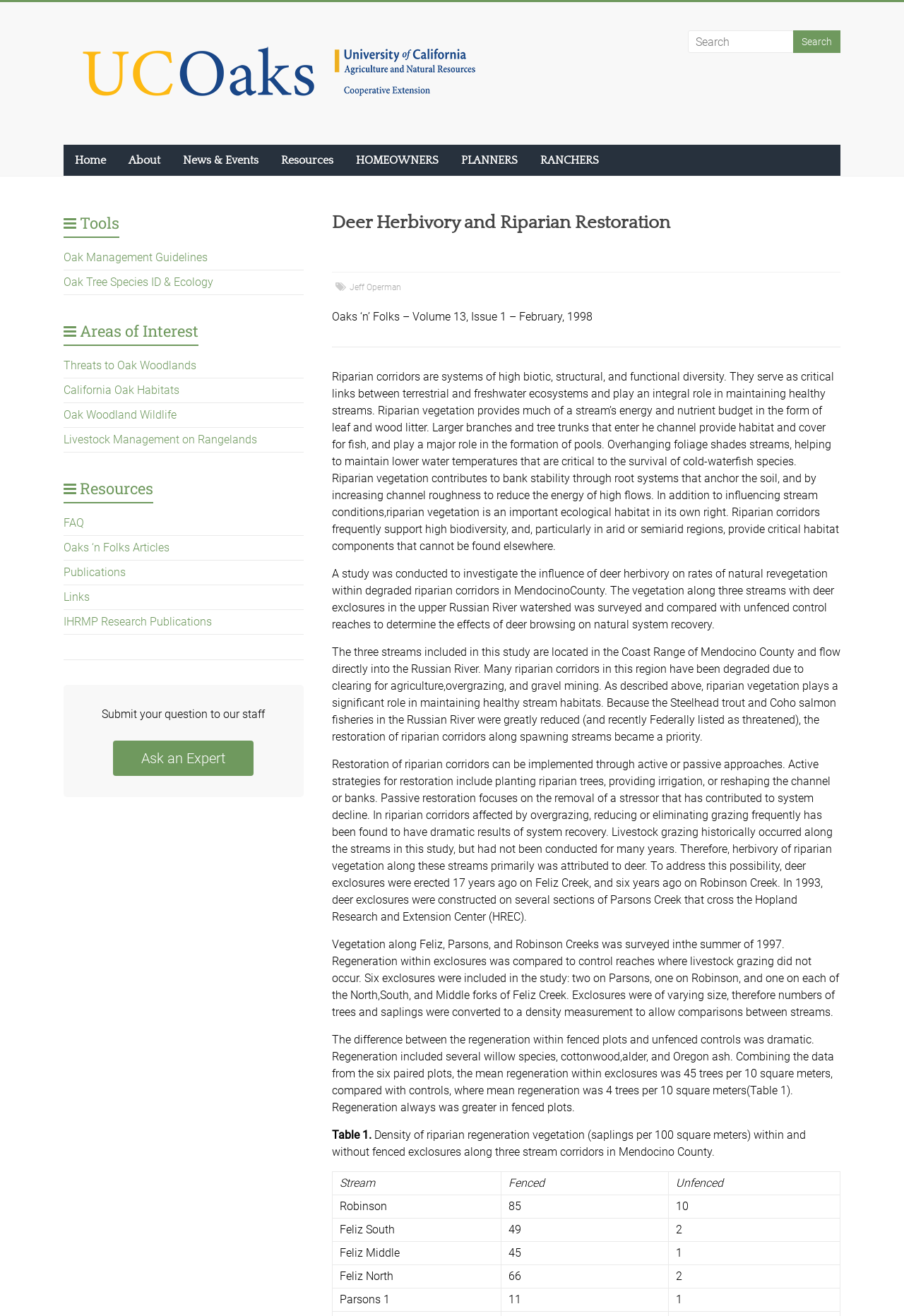What is the title of the publication mentioned on the webpage?
Using the visual information from the image, give a one-word or short-phrase answer.

Oaks ‘n’ Folks – Volume 13, Issue 1 – February, 1998